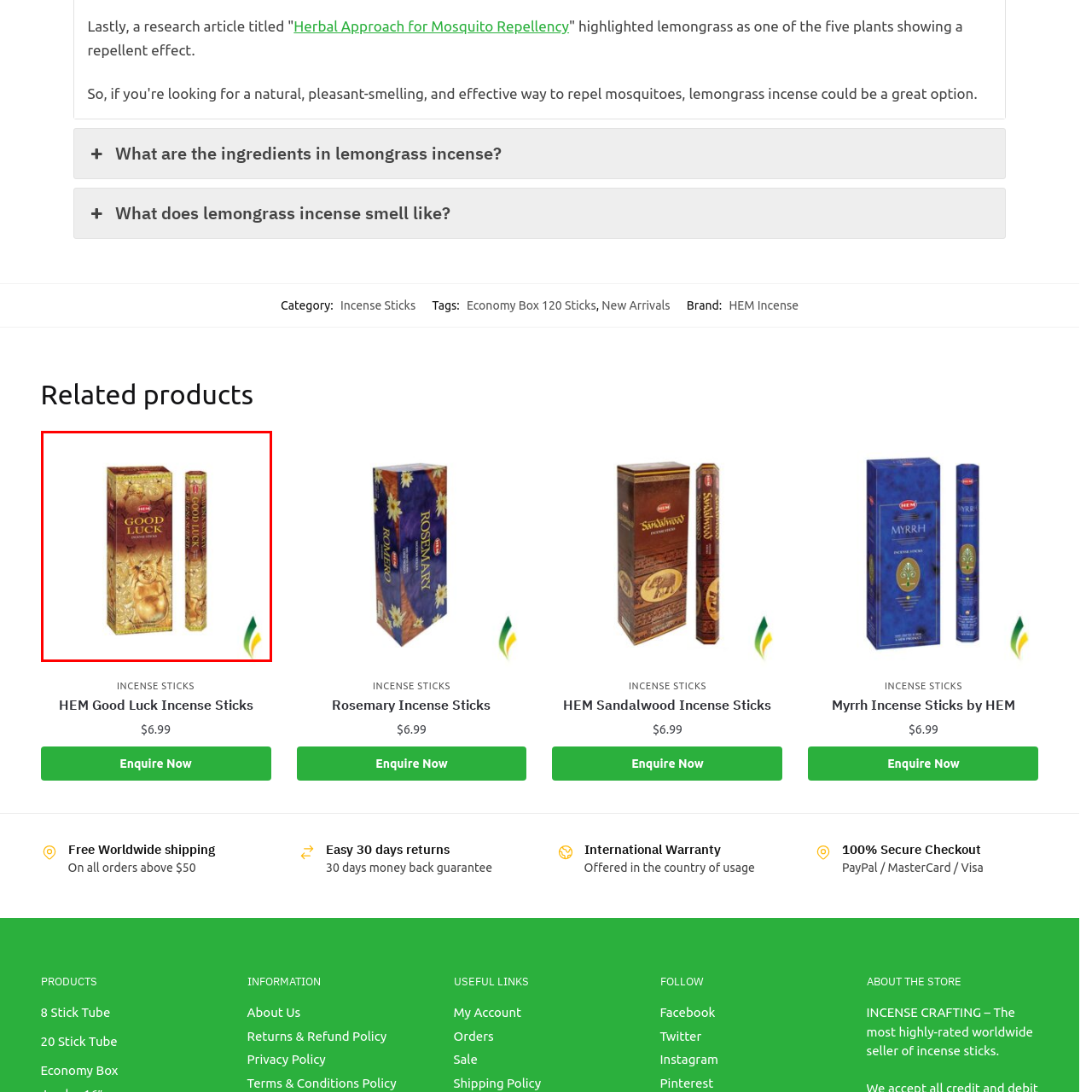What is the purpose of the incense sticks?
Observe the image enclosed by the red boundary and respond with a one-word or short-phrase answer.

Aromatic purposes